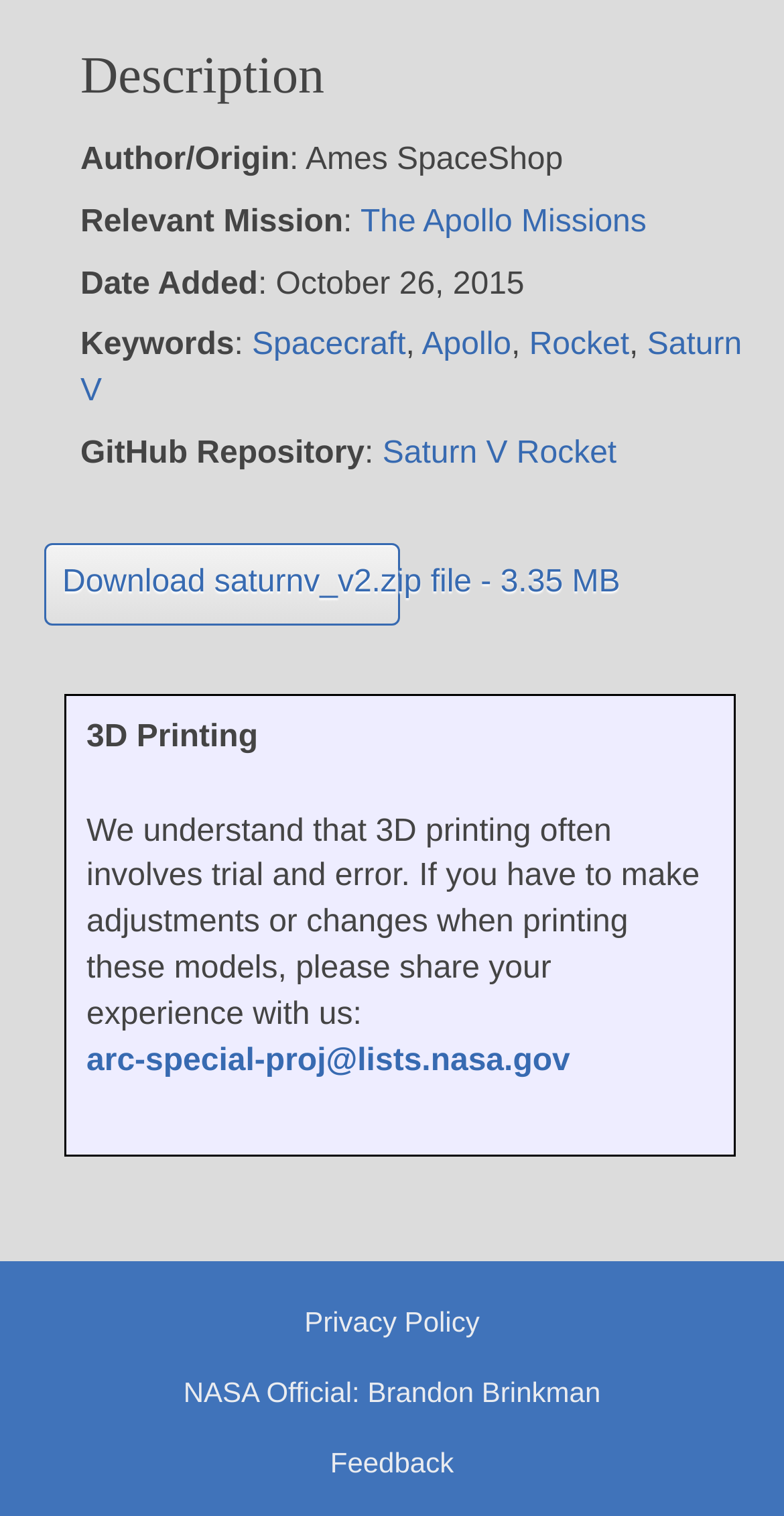What is the date this webpage was added?
Kindly give a detailed and elaborate answer to the question.

The date this webpage was added is October 26, 2015, which is specified in the 'Date Added' section on the webpage, where it says ': October 26, 2015'.